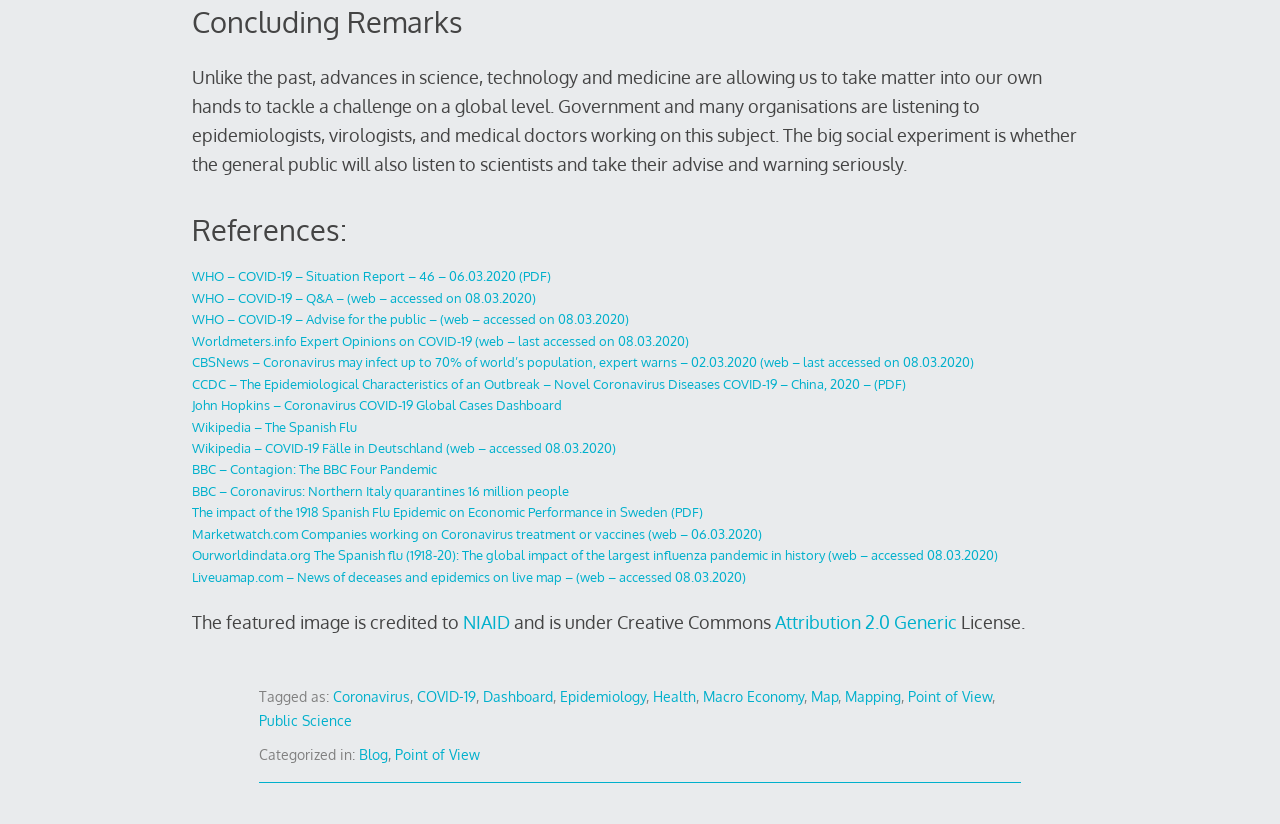Please specify the bounding box coordinates for the clickable region that will help you carry out the instruction: "Explore the epidemiological characteristics of an outbreak".

[0.15, 0.456, 0.708, 0.475]